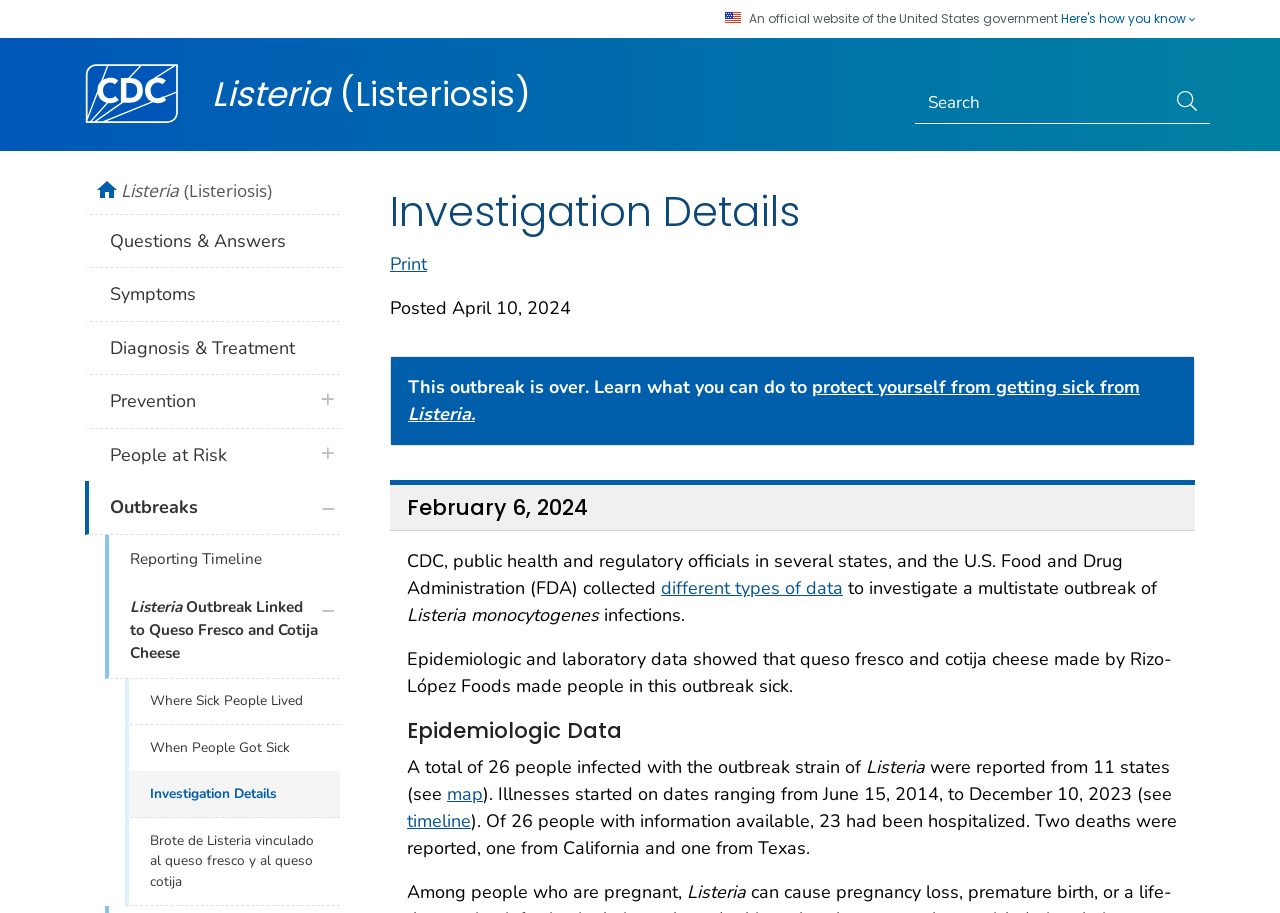Please specify the bounding box coordinates of the clickable section necessary to execute the following command: "Learn about protecting yourself from getting sick from Listeria".

[0.319, 0.411, 0.891, 0.467]